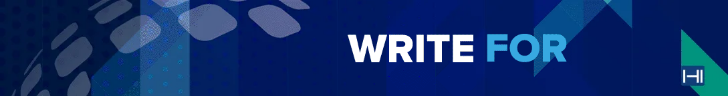Craft a descriptive caption that covers all aspects of the image.

The image features a bold and vibrant banner that emphasizes the phrase "WRITE FOR" in large, striking white letters, with "FOR" accented in a bright blue. The background is a rich dark blue adorned with dynamic geometric patterns and a textural overlay, suggesting a modern and engaging design. This banner likely serves as a call to action, inviting readers to contribute their writing to the platform, aligning with the website's focus on information-sharing and community engagement. The design reflects a professional yet approachable tone, making it visually appealing for potential contributors.